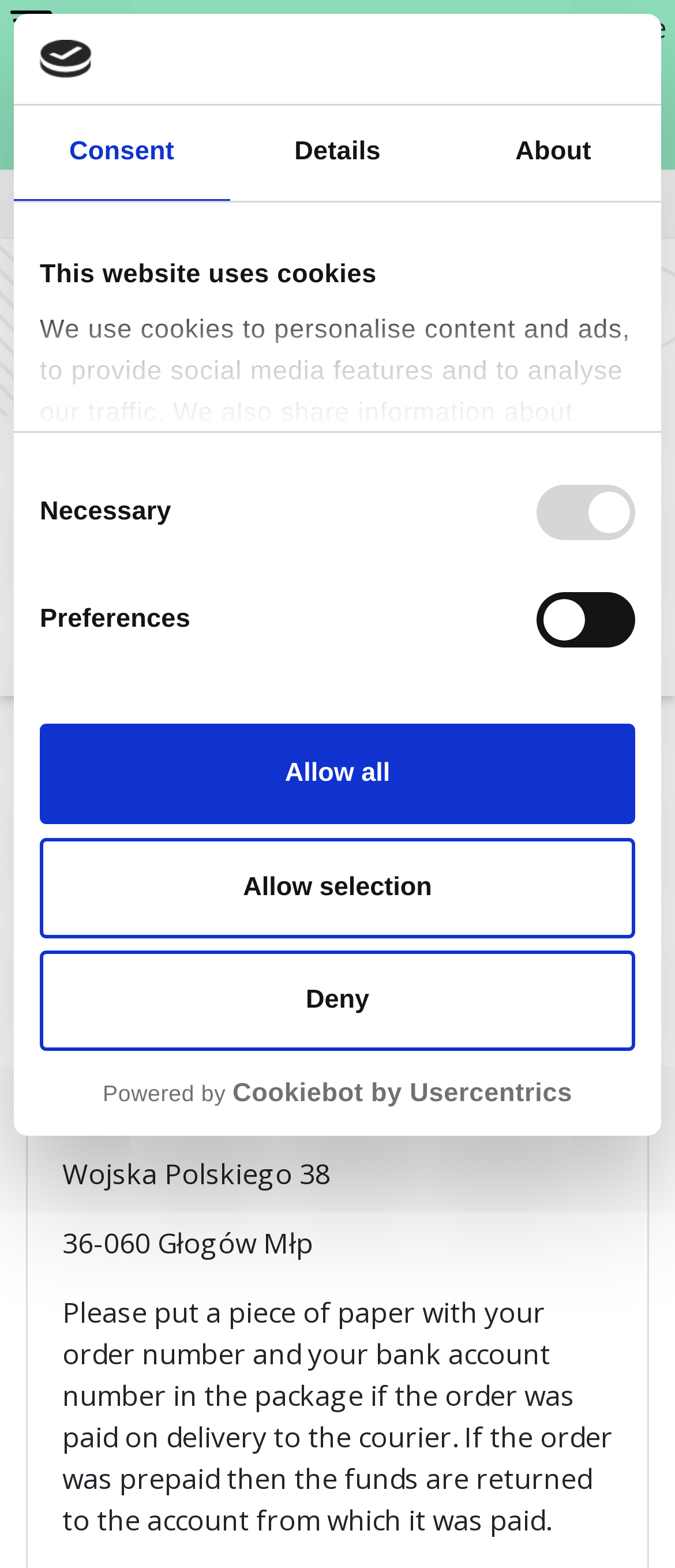Determine the bounding box coordinates for the element that should be clicked to follow this instruction: "Sign in to your account". The coordinates should be given as four float numbers between 0 and 1, in the format [left, top, right, bottom].

[0.038, 0.119, 0.154, 0.14]